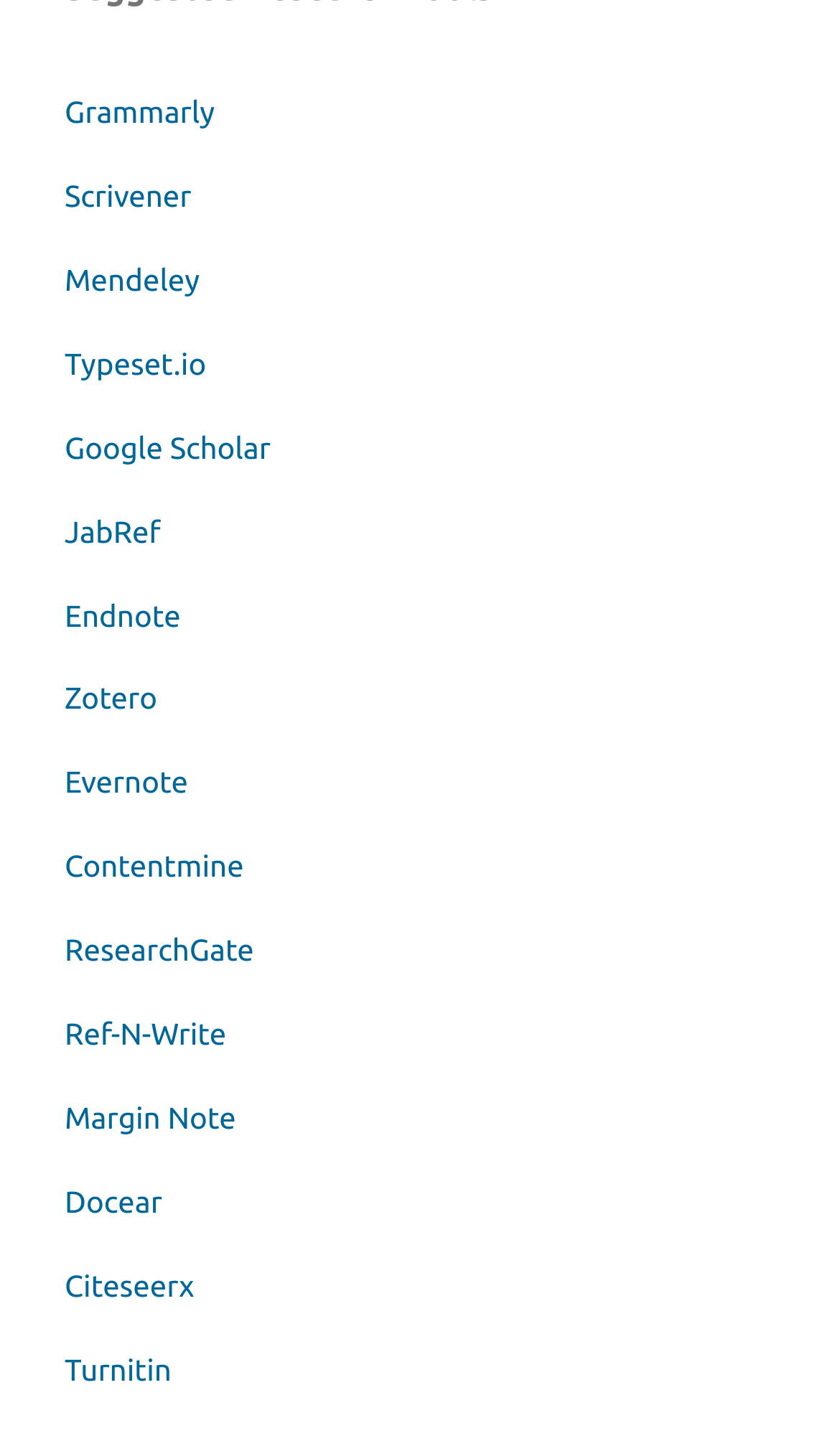Is there a link to Google Scholar on this webpage?
Using the image as a reference, give a one-word or short phrase answer.

Yes